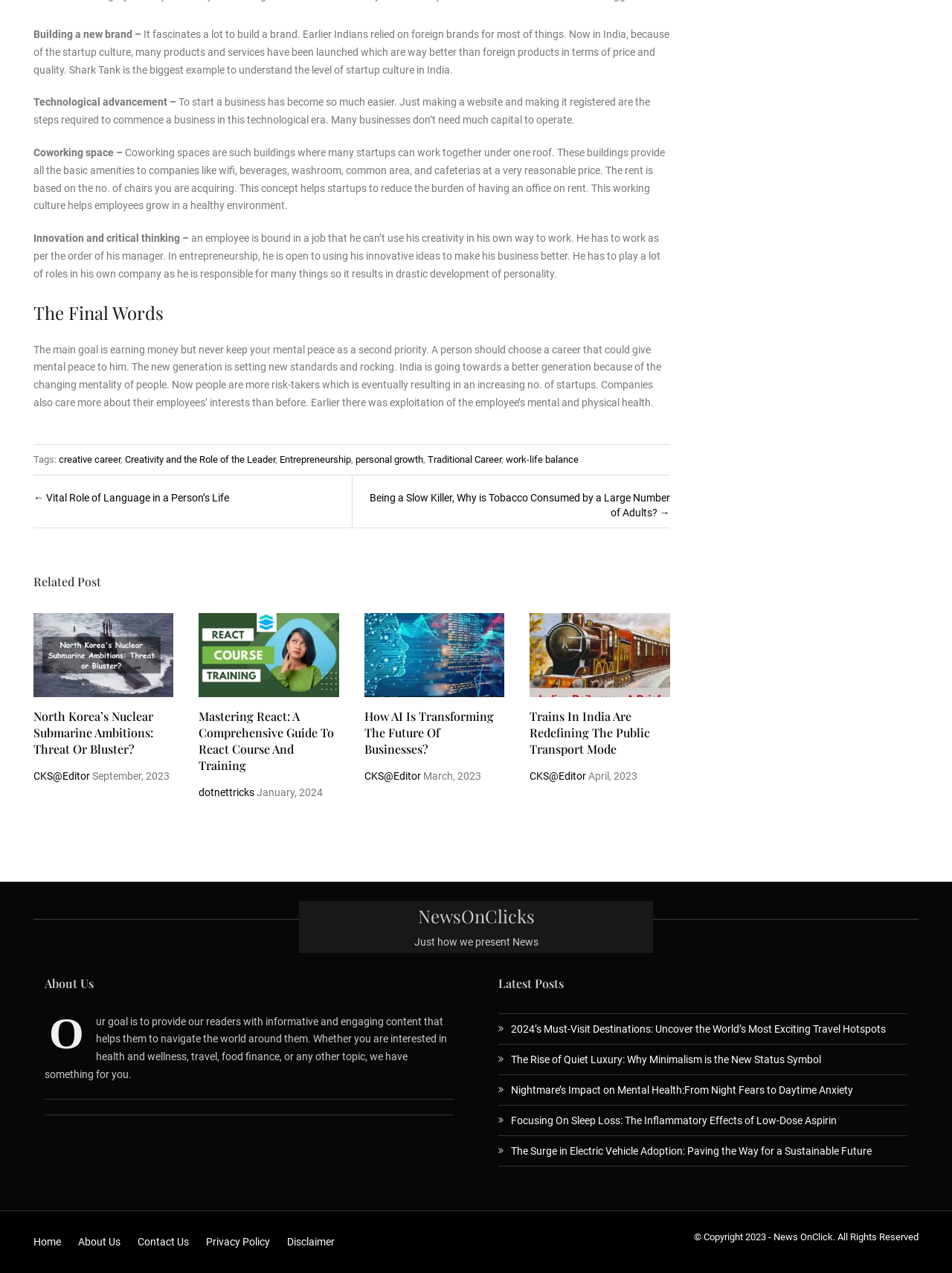Find the bounding box coordinates of the element to click in order to complete the given instruction: "Click on the '2024’s Must-Visit Destinations: Uncover the World’s Most Exciting Travel Hotspots' link."

[0.537, 0.803, 0.93, 0.813]